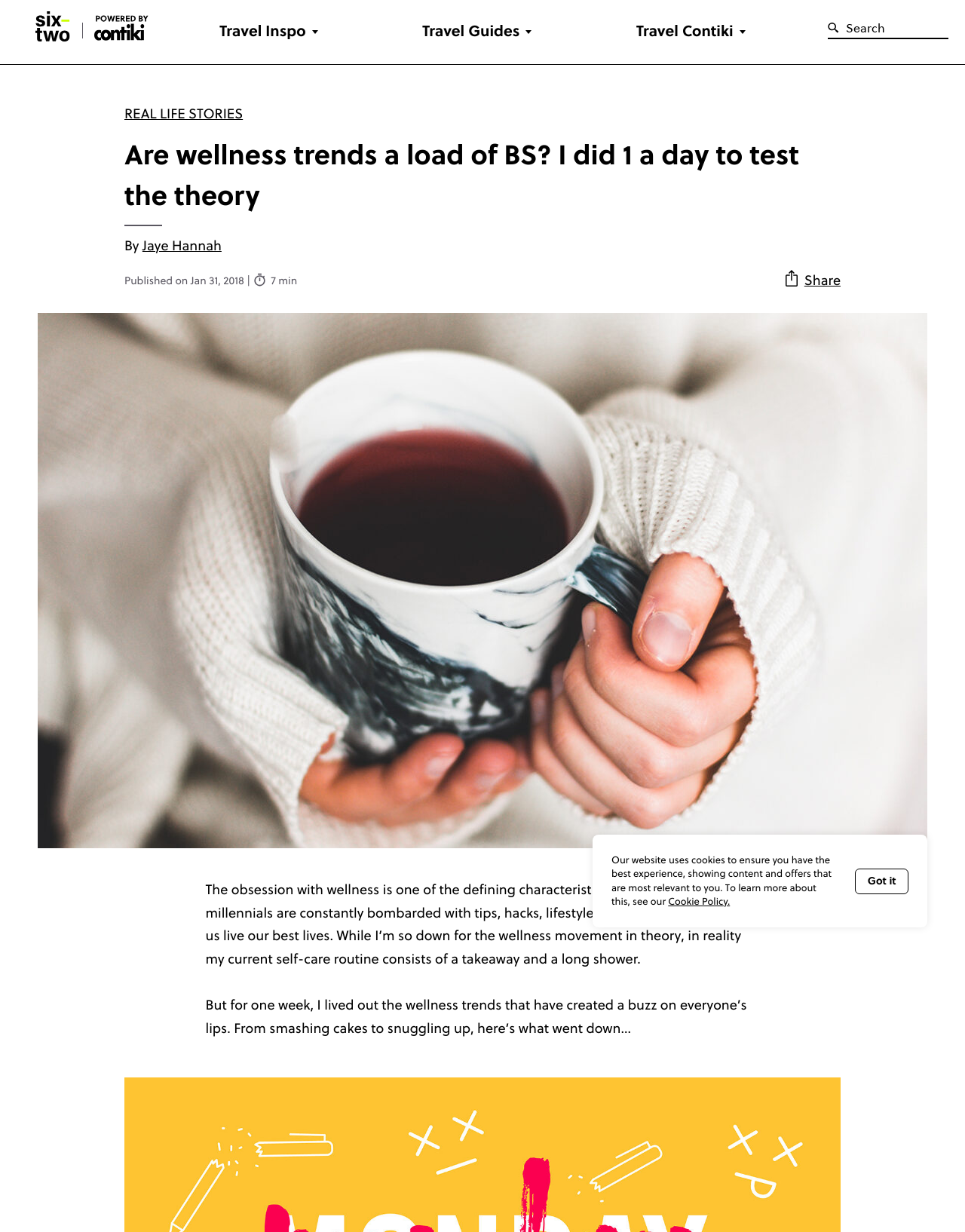Provide the bounding box coordinates of the UI element that matches the description: "Travel Contiki".

[0.659, 0.016, 0.76, 0.034]